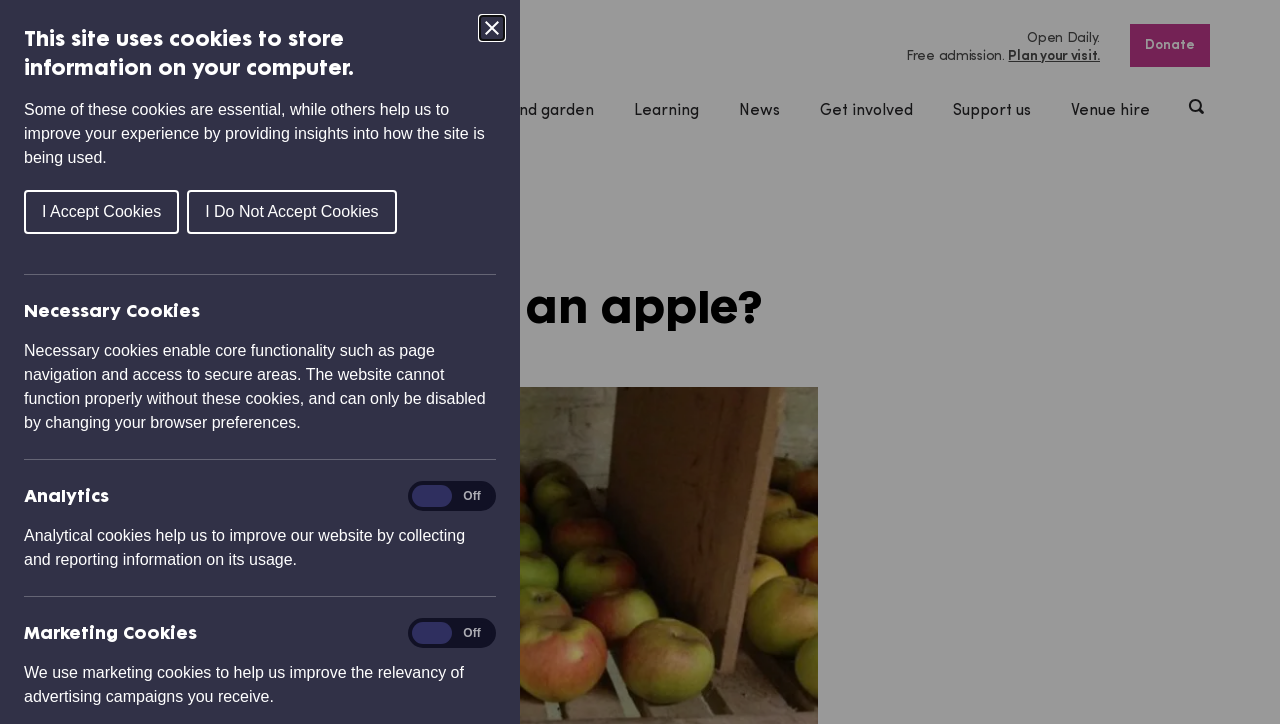What is the purpose of the 'Analytics' cookies?
Using the image as a reference, answer the question in detail.

I found the answer by looking at the static text 'Analytical cookies help us to improve our website by collecting and reporting information on its usage.' which is located near the 'Analytics' checkbox.